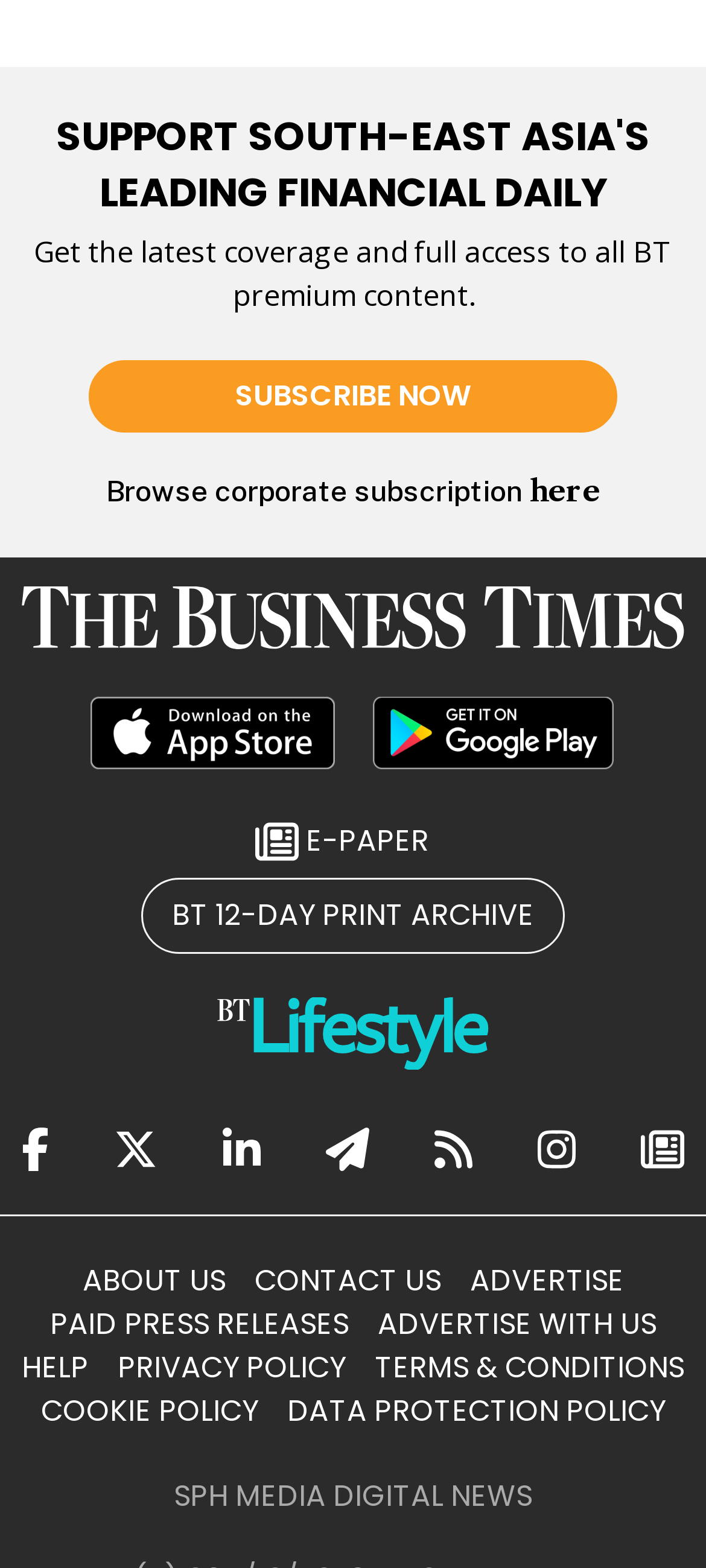How many social media platforms can you share on?
Please look at the screenshot and answer using one word or phrase.

6